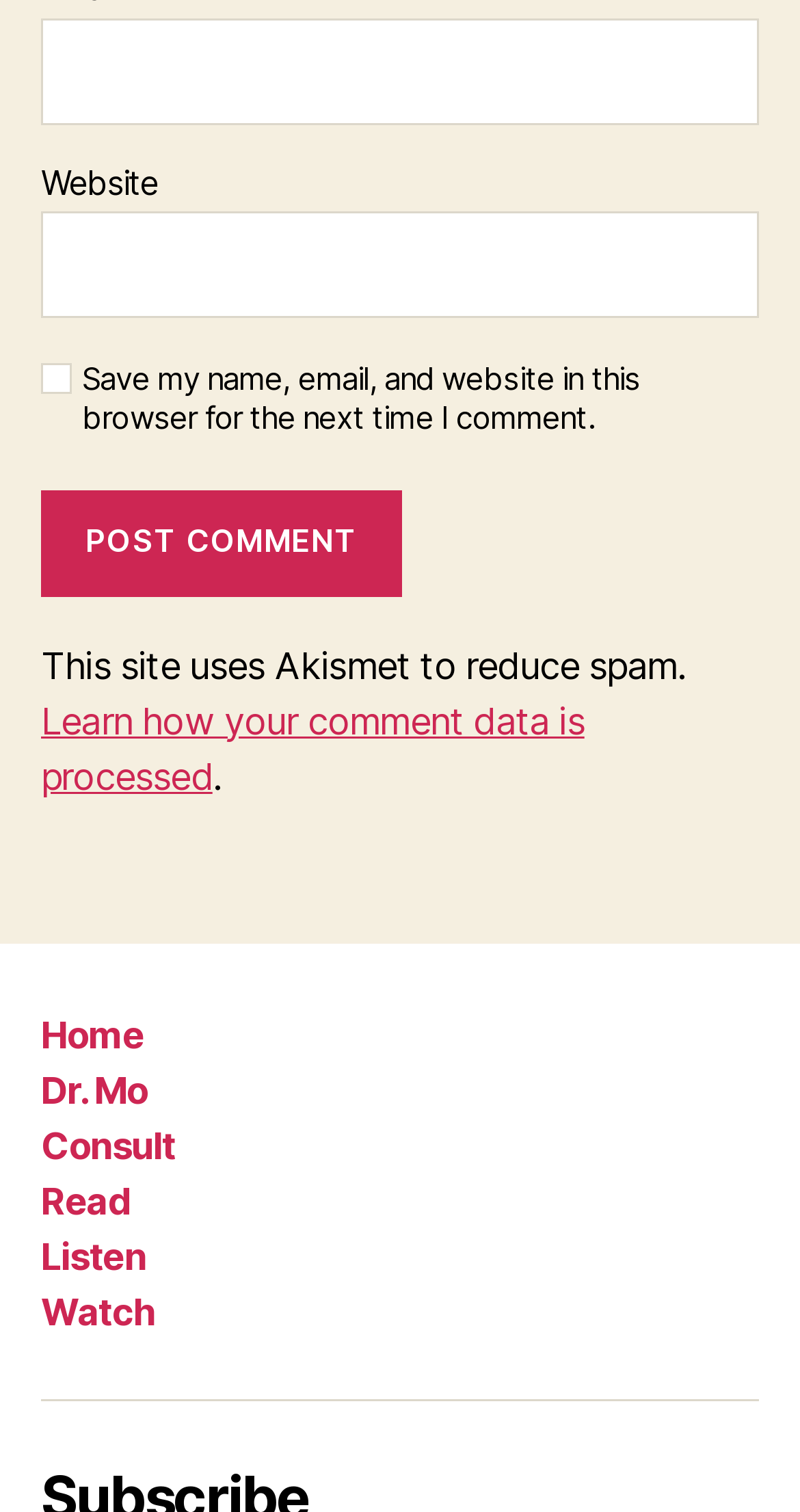What is the message below the comment input fields?
Answer with a single word or phrase by referring to the visual content.

Akismet reduces spam